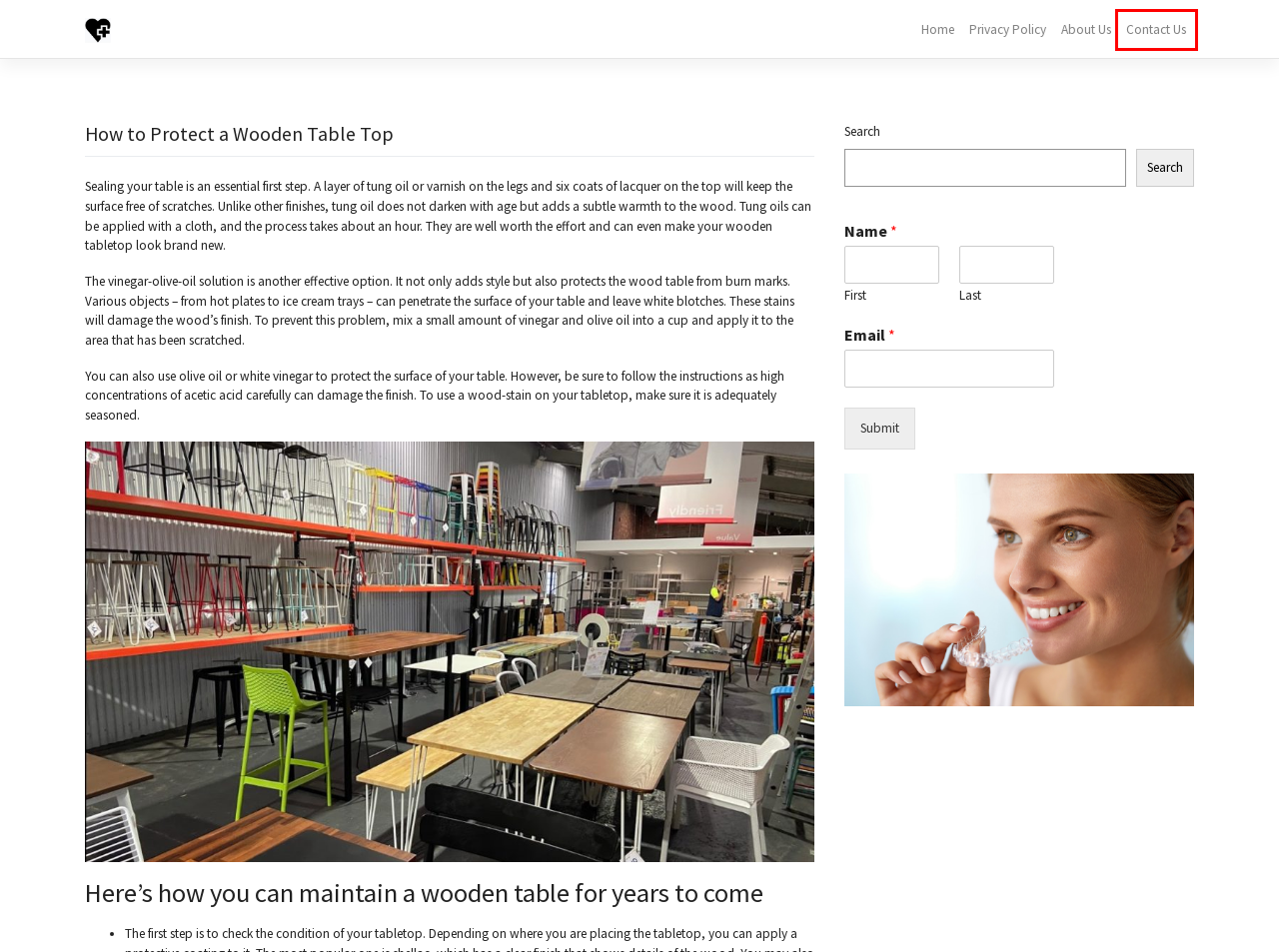Given a screenshot of a webpage featuring a red bounding box, identify the best matching webpage description for the new page after the element within the red box is clicked. Here are the options:
A. What is Image Editing Tools? - spinal network
B. About Us - spinal network
C. spinal network
D. How to Care for Your All-on-4 Dental Implants in Melbourne - spinal network
E. What Concerns Does Invisalign Treat? - spinal network
F. How to Change the Color of an Image's Background - spinal network
G. Dental Veneers Perth: Why You Should Consider Them - spinal network
H. Contact Us - spinal network

H